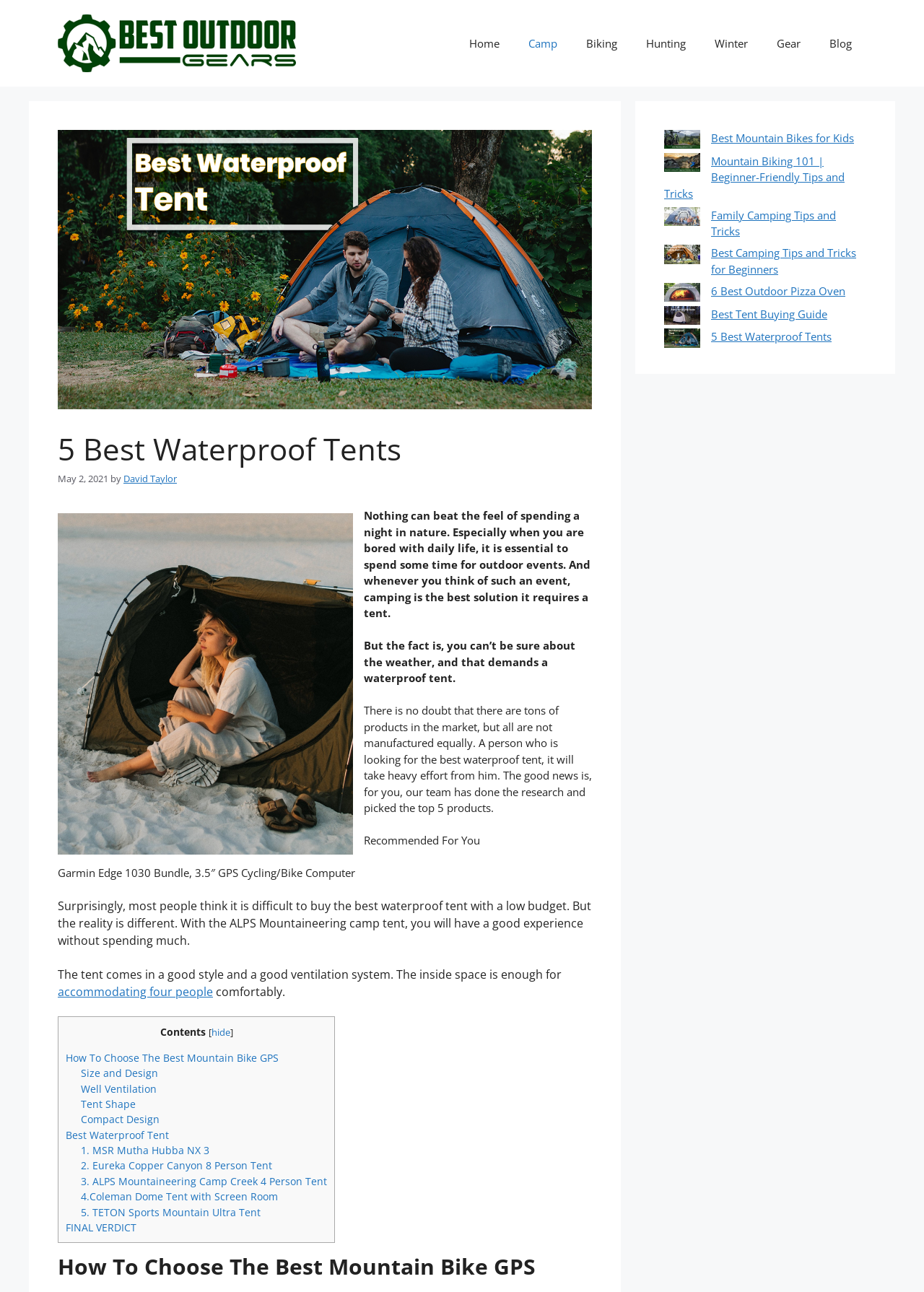Identify the coordinates of the bounding box for the element that must be clicked to accomplish the instruction: "Learn more about 'How To Choose The Best Mountain Bike GPS'".

[0.071, 0.813, 0.302, 0.824]